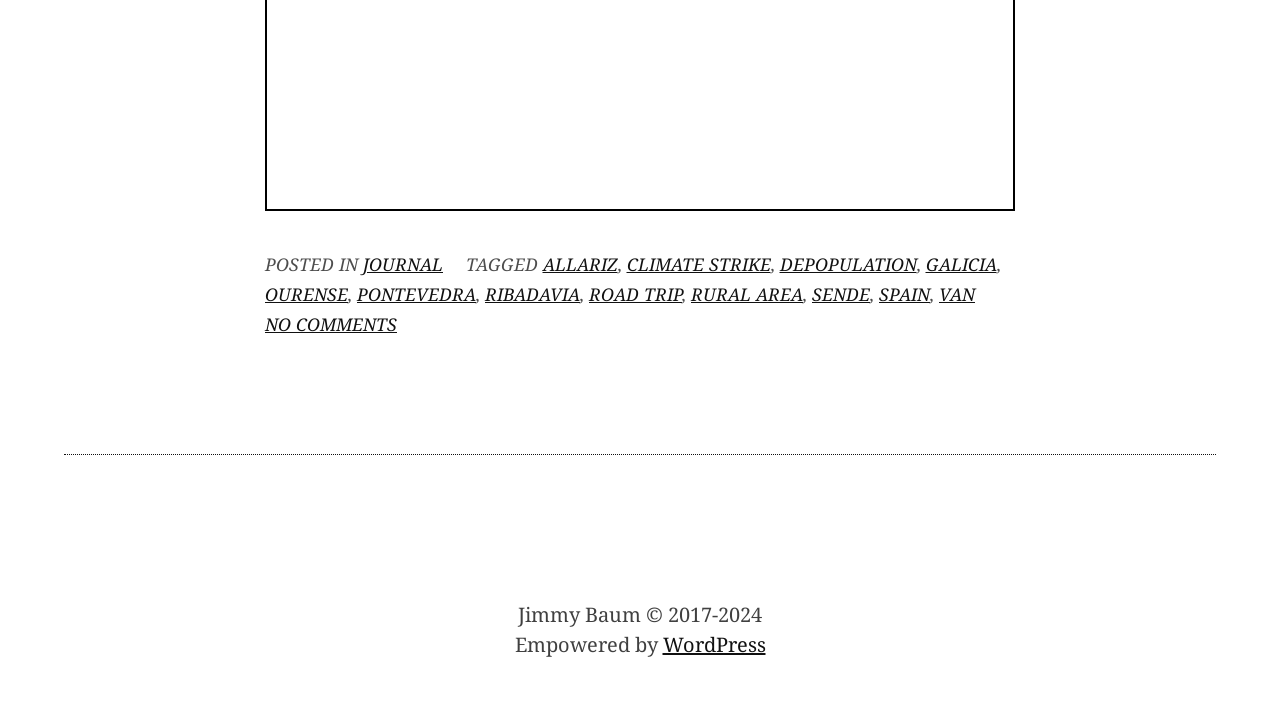Locate the bounding box coordinates of the element that should be clicked to fulfill the instruction: "Book now".

None